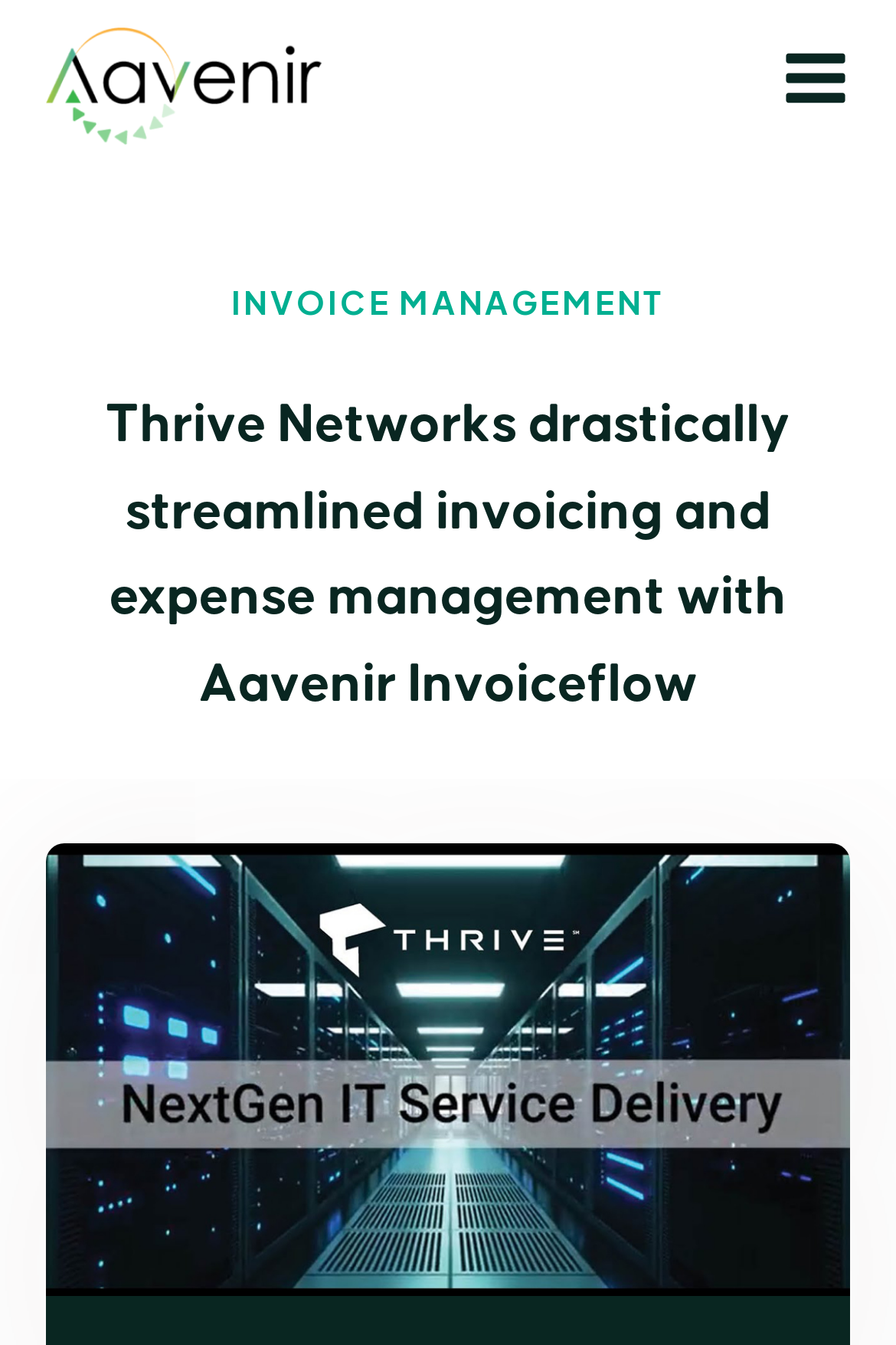How many links are there in the webpage?
Answer briefly with a single word or phrase based on the image.

24